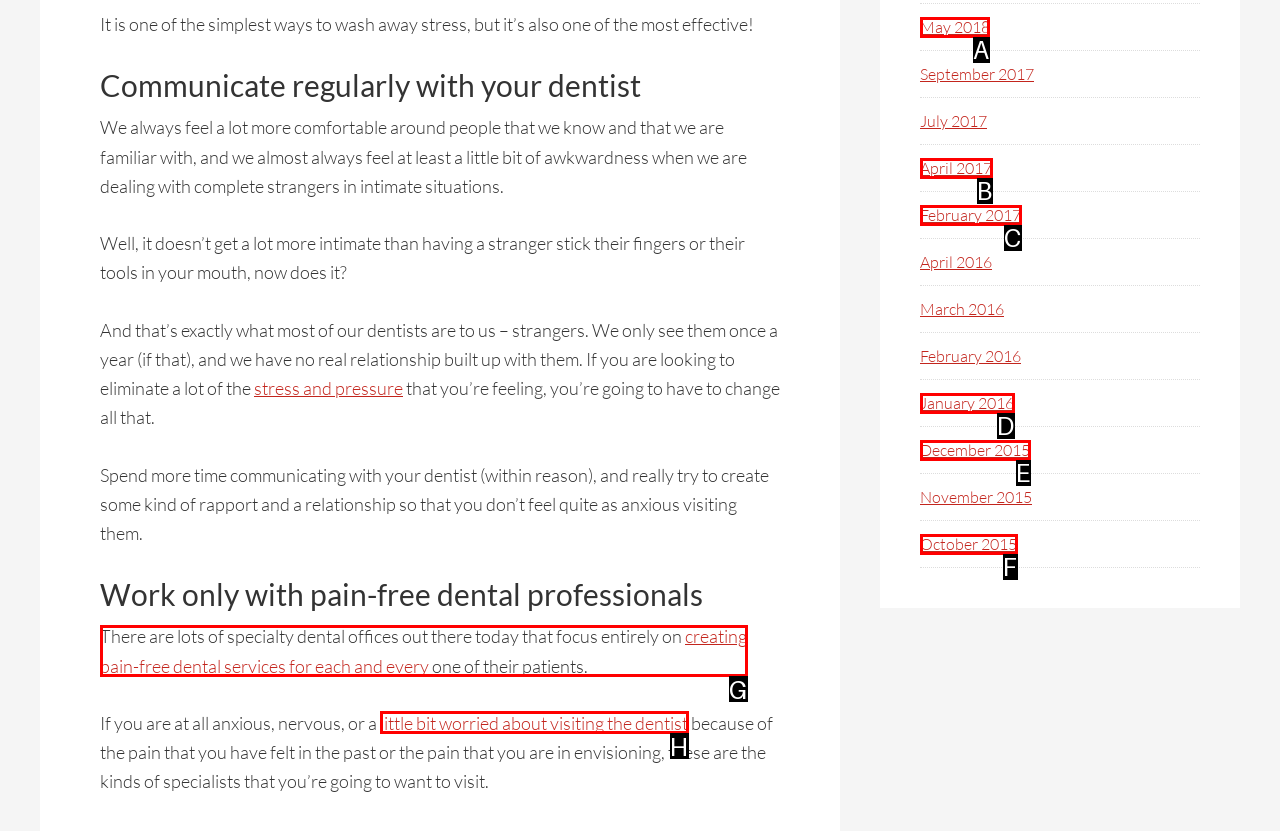Choose the HTML element to click for this instruction: Visit 'May 2018' Answer with the letter of the correct choice from the given options.

A